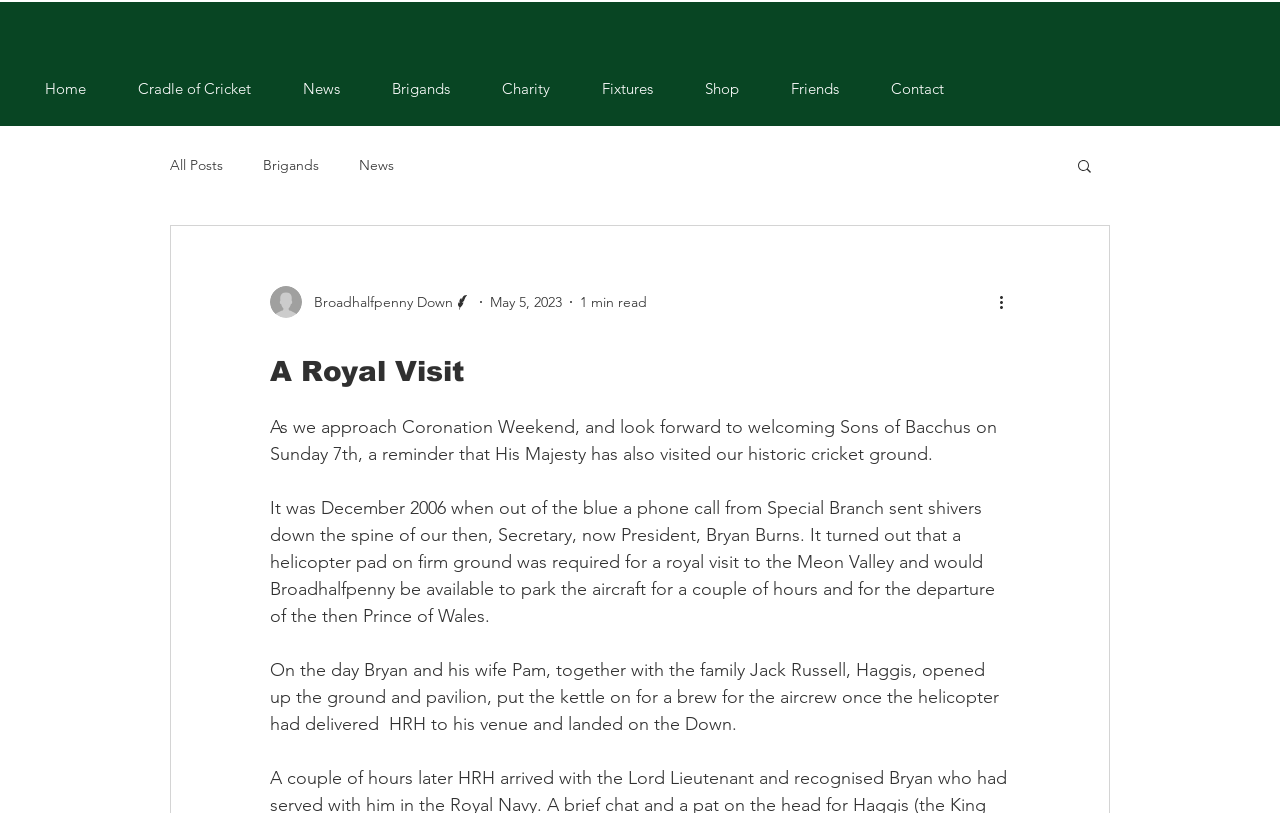Locate the bounding box coordinates of the clickable region necessary to complete the following instruction: "search for something". Provide the coordinates in the format of four float numbers between 0 and 1, i.e., [left, top, right, bottom].

[0.84, 0.193, 0.855, 0.219]